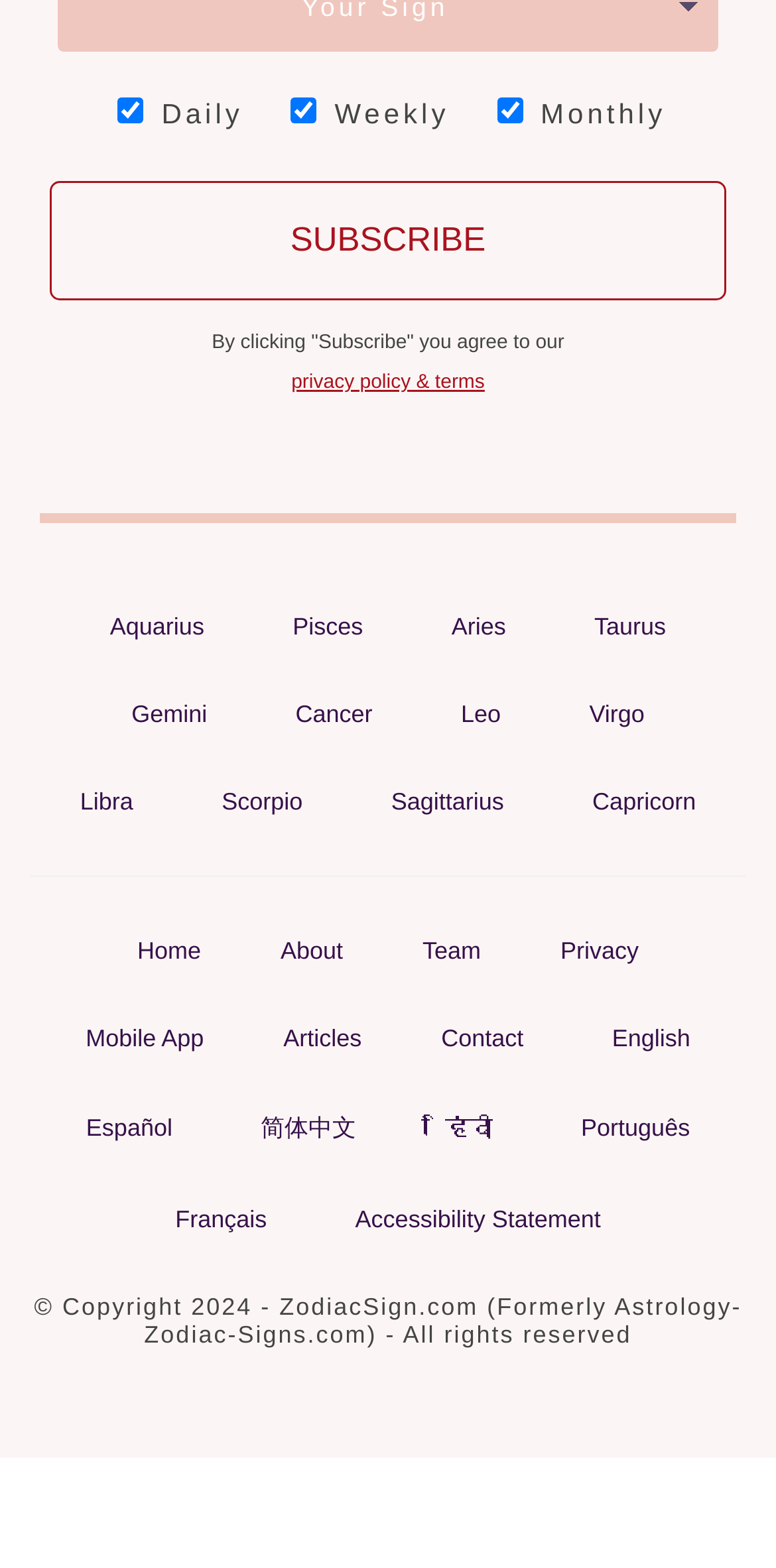Using the description: "Accessibility Statement", determine the UI element's bounding box coordinates. Ensure the coordinates are in the format of four float numbers between 0 and 1, i.e., [left, top, right, bottom].

[0.432, 0.762, 0.8, 0.793]